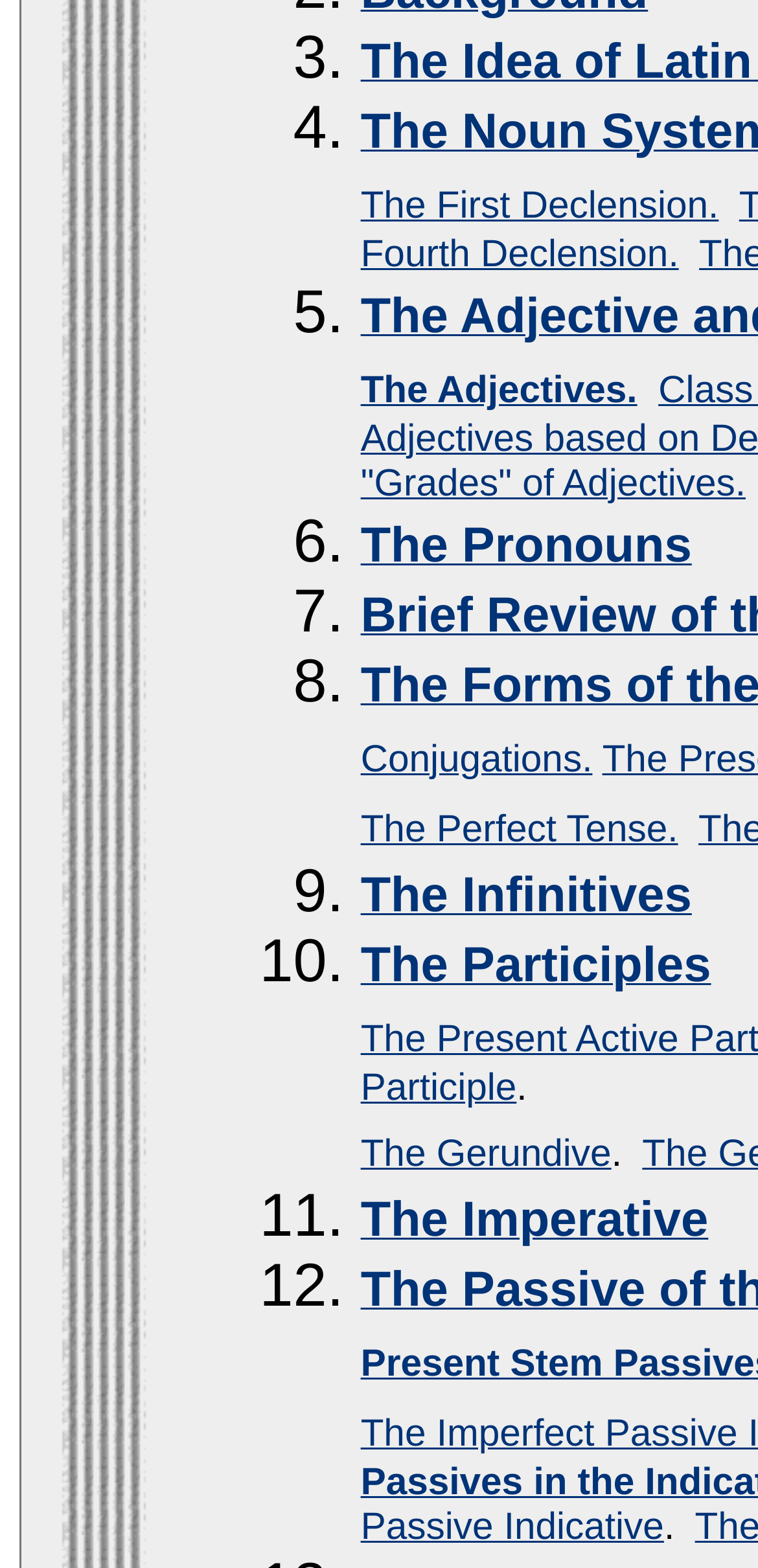Locate the bounding box coordinates of the clickable element to fulfill the following instruction: "Click on the link 'HR Marketing and Employer Branding'". Provide the coordinates as four float numbers between 0 and 1 in the format [left, top, right, bottom].

None